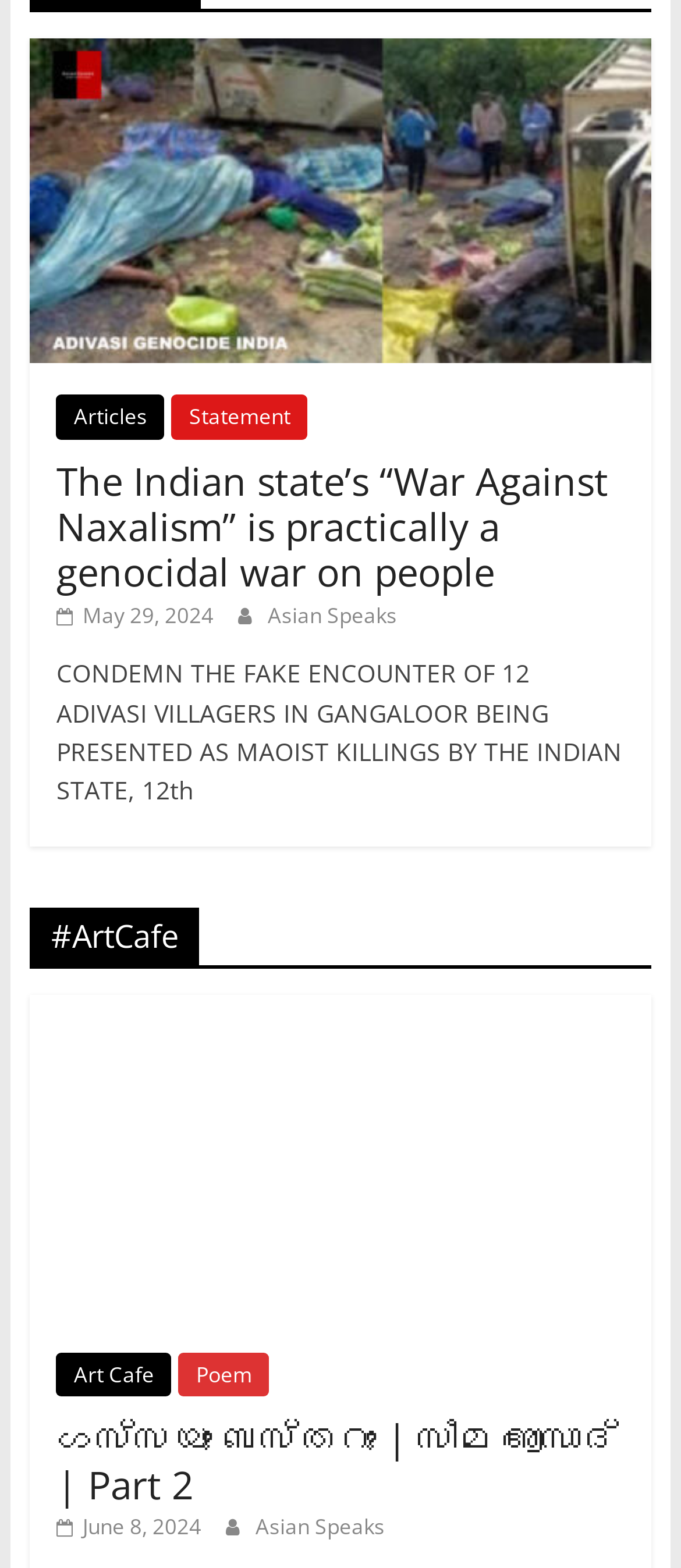What is the date of the first article?
Could you please answer the question thoroughly and with as much detail as possible?

I found the date of the first article by looking at the link element with the text ' May 29, 2024' and its corresponding time element.